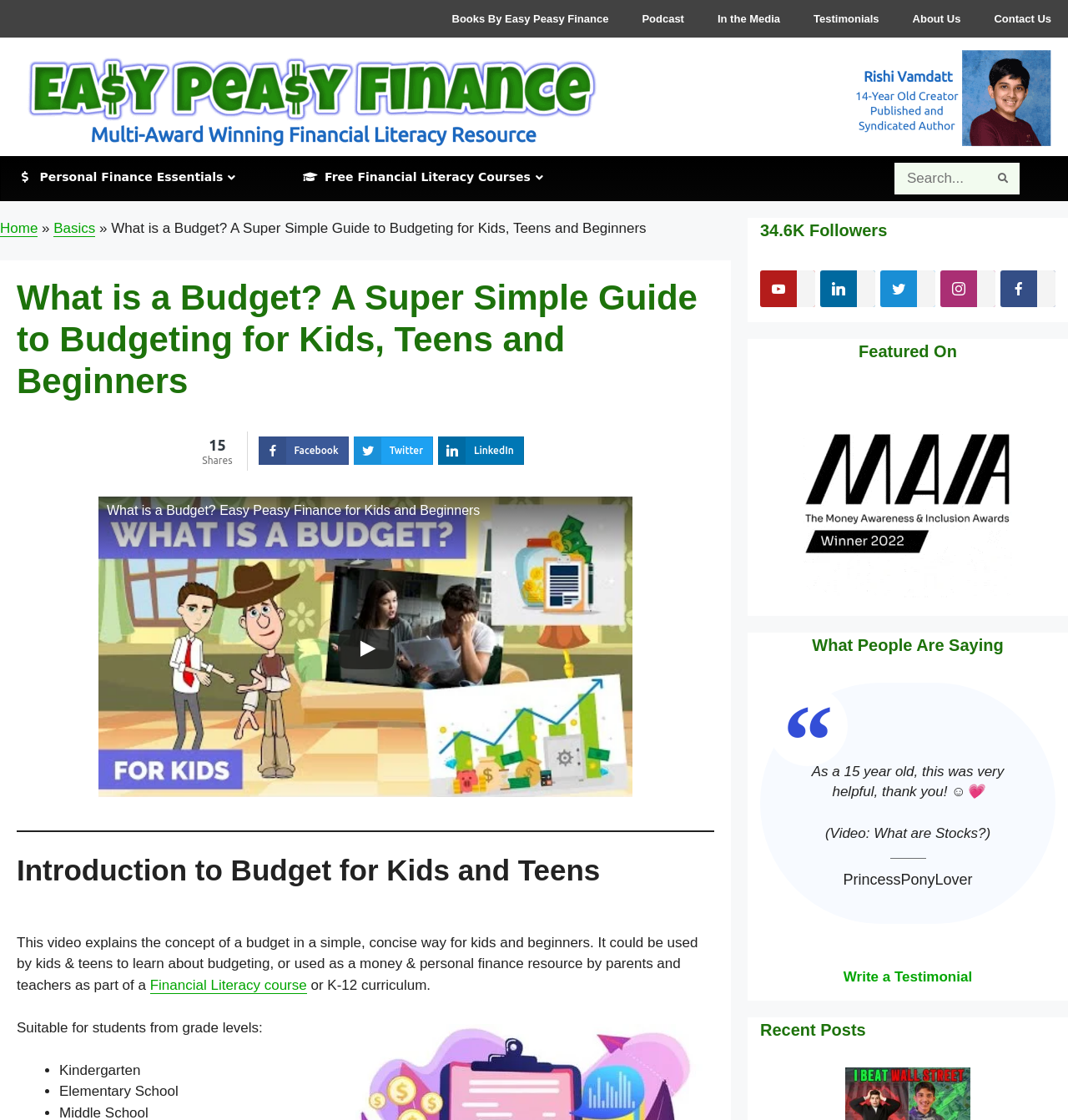Provide the bounding box coordinates of the HTML element this sentence describes: "title="Evertree UK"". The bounding box coordinates consist of four float numbers between 0 and 1, i.e., [left, top, right, bottom].

None